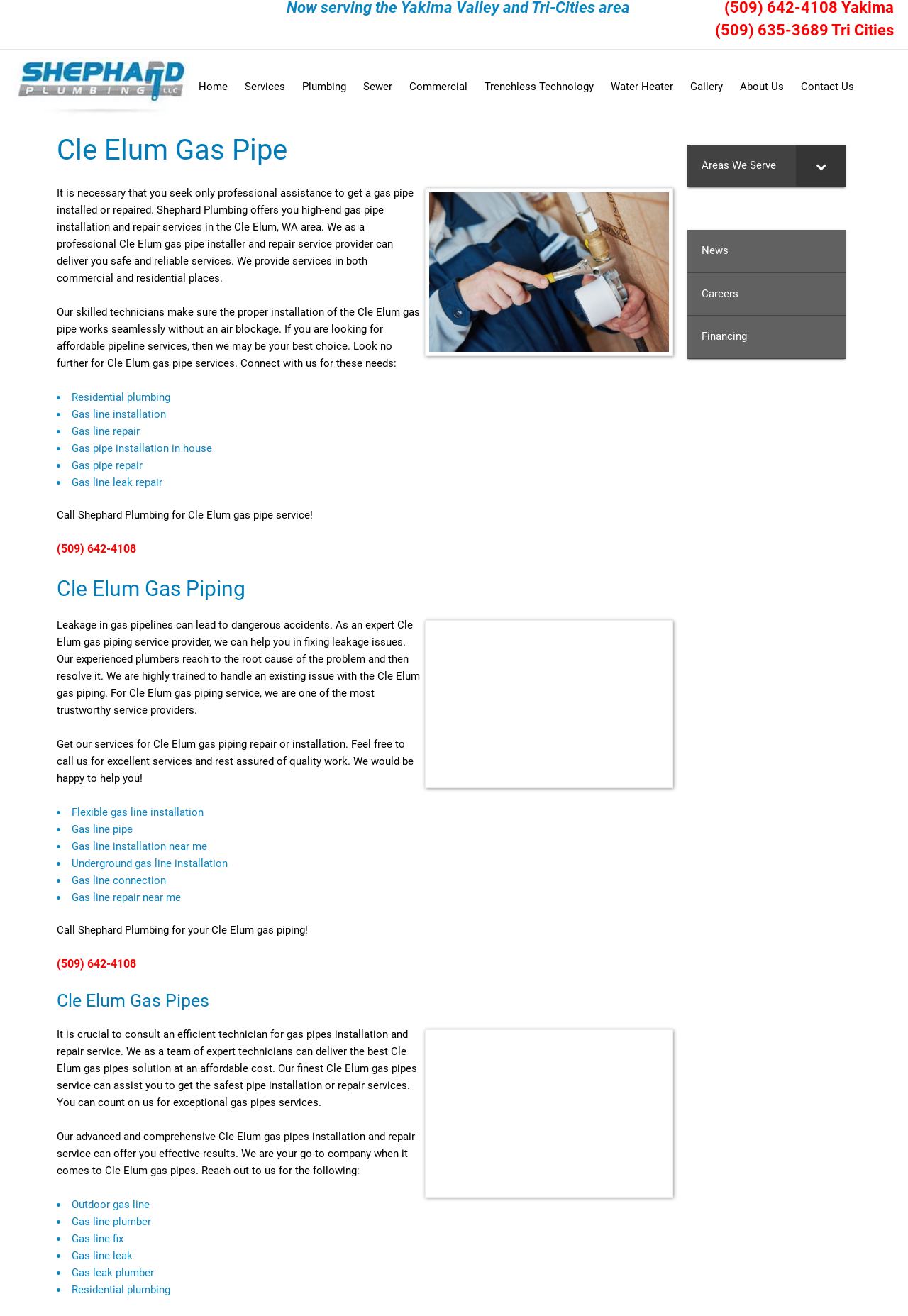Find the bounding box coordinates of the clickable area required to complete the following action: "Click the 'Home' link".

[0.209, 0.053, 0.26, 0.078]